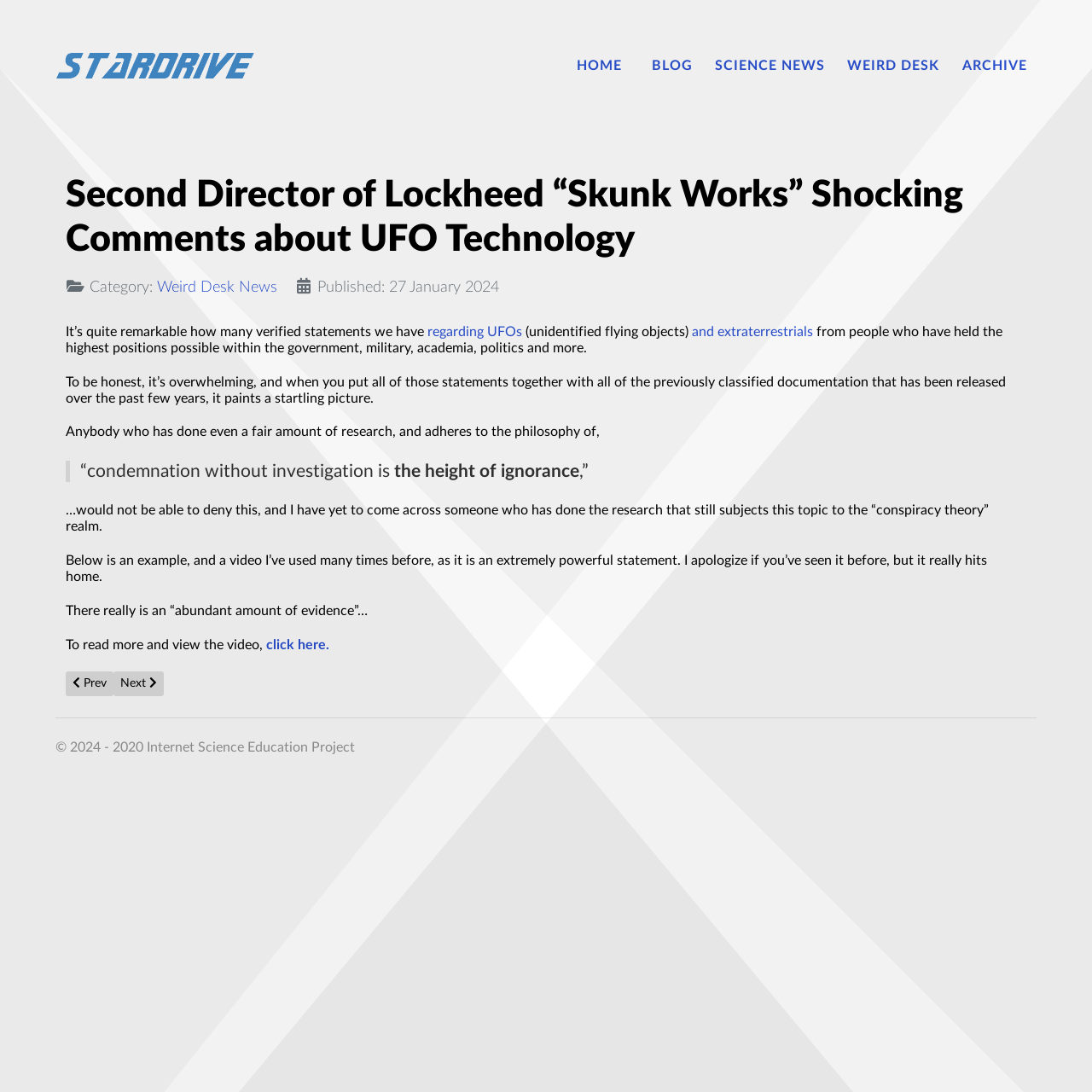Carefully observe the image and respond to the question with a detailed answer:
How many links are in the top navigation menu?

I found the number of links in the top navigation menu by counting the link elements with text 'HOME', 'BLOG', 'SCIENCE NEWS', 'WEIRD DESK', and 'ARCHIVE'.